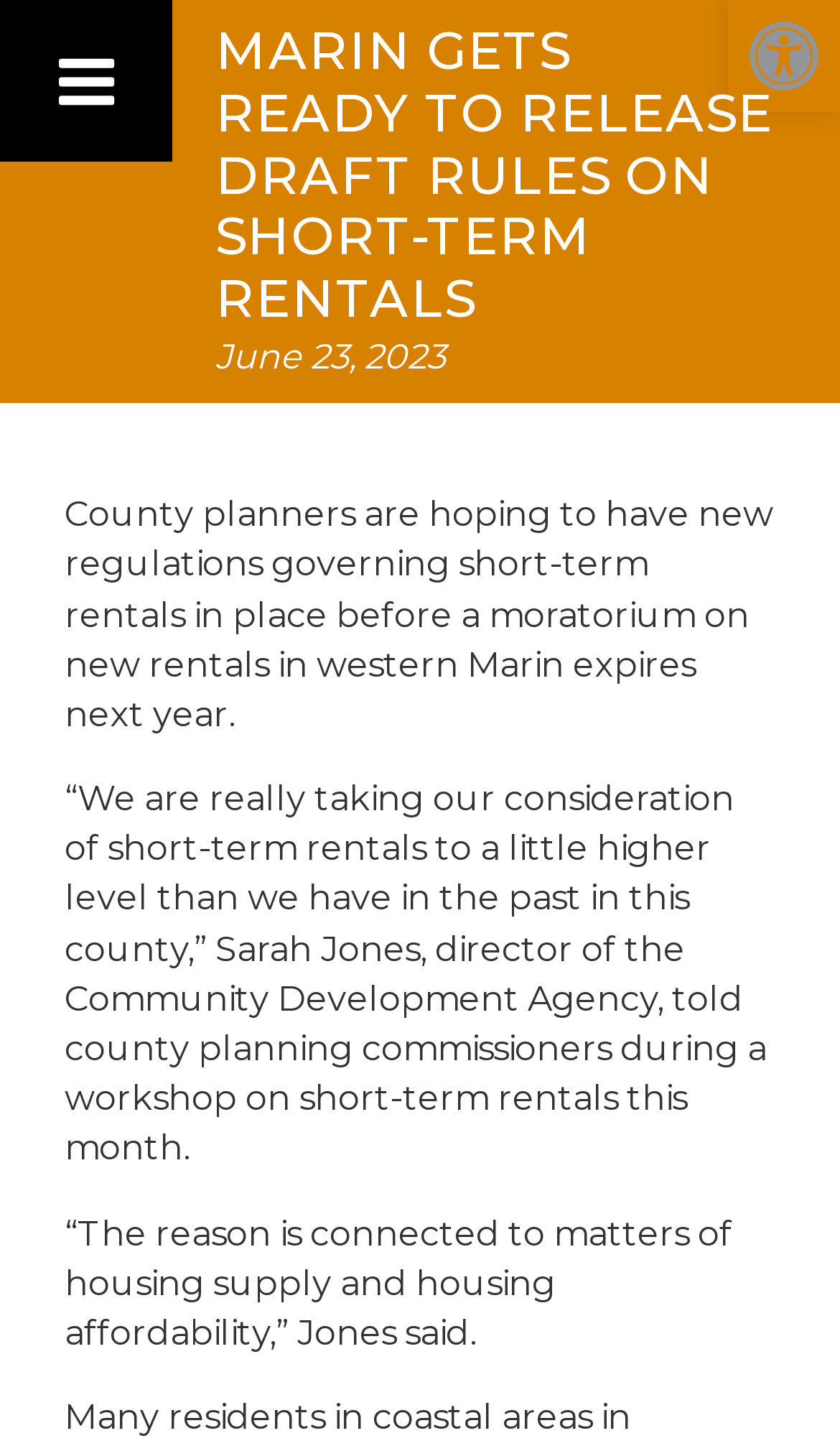Specify the bounding box coordinates of the area that needs to be clicked to achieve the following instruction: "Visit Jennifer Rosdail's page".

[0.192, 0.165, 0.705, 0.355]